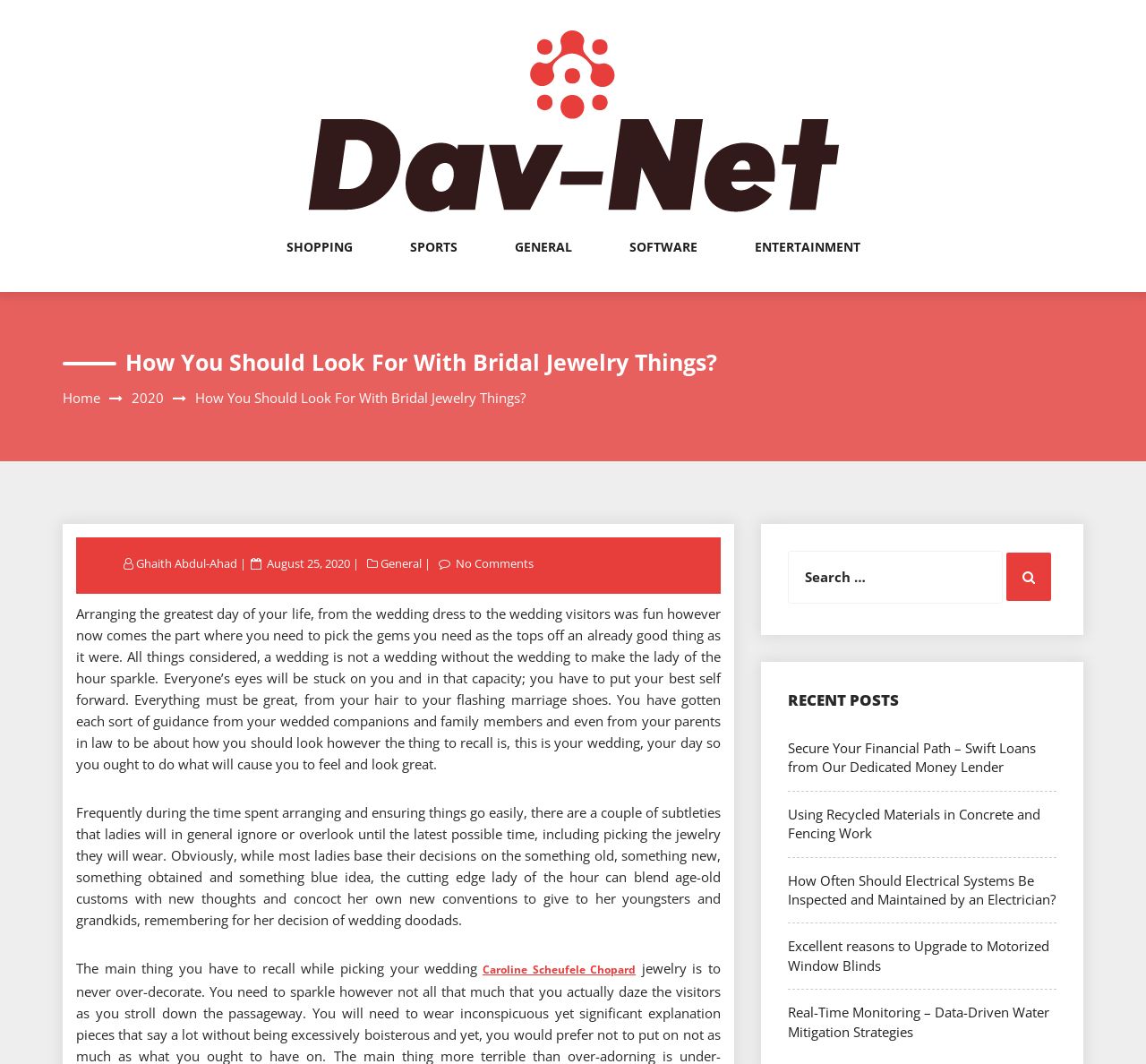Please determine the bounding box coordinates of the area that needs to be clicked to complete this task: 'Learn about Swift Loans'. The coordinates must be four float numbers between 0 and 1, formatted as [left, top, right, bottom].

[0.688, 0.694, 0.904, 0.729]